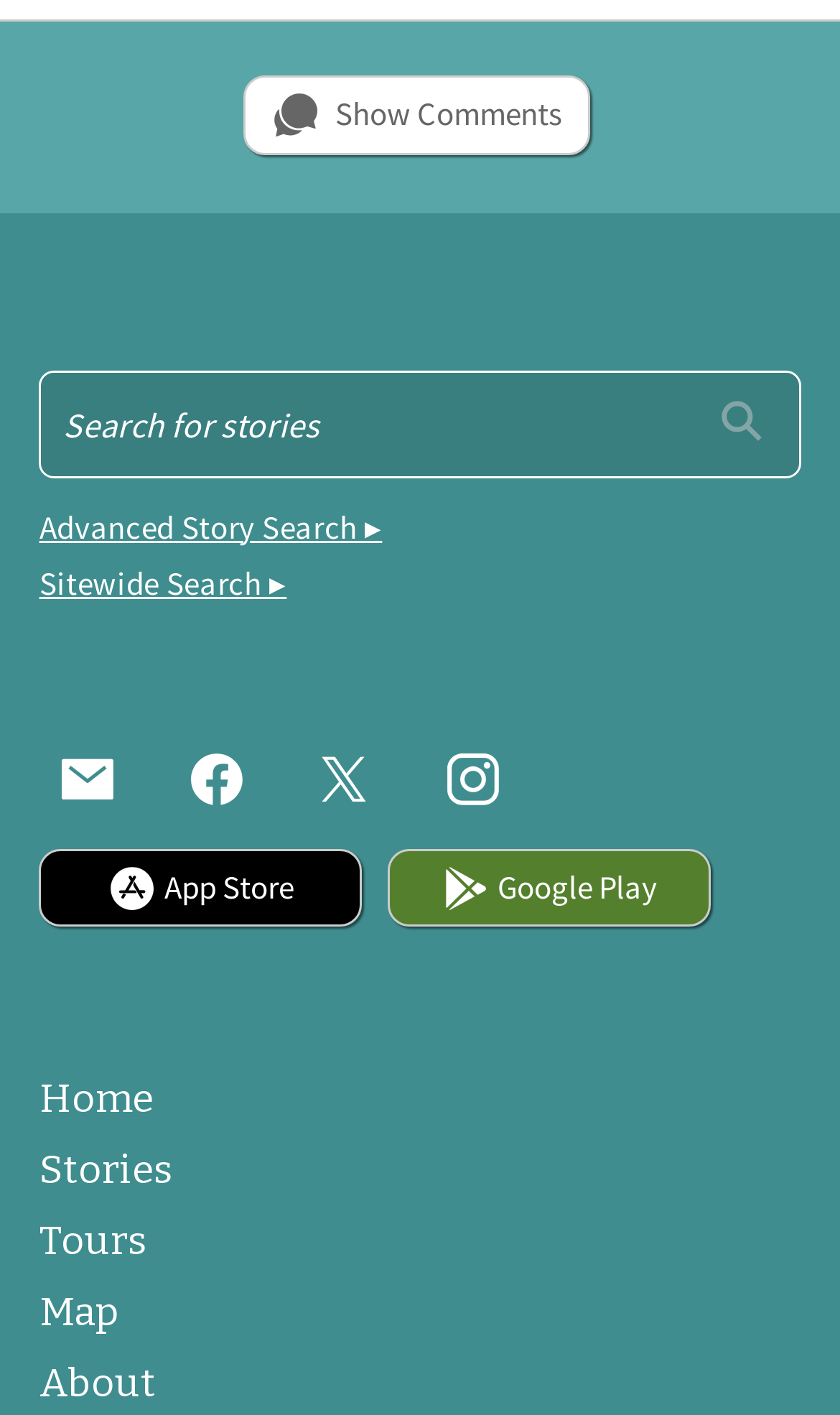Predict the bounding box coordinates of the area that should be clicked to accomplish the following instruction: "Go to advanced story search". The bounding box coordinates should consist of four float numbers between 0 and 1, i.e., [left, top, right, bottom].

[0.047, 0.357, 0.455, 0.386]